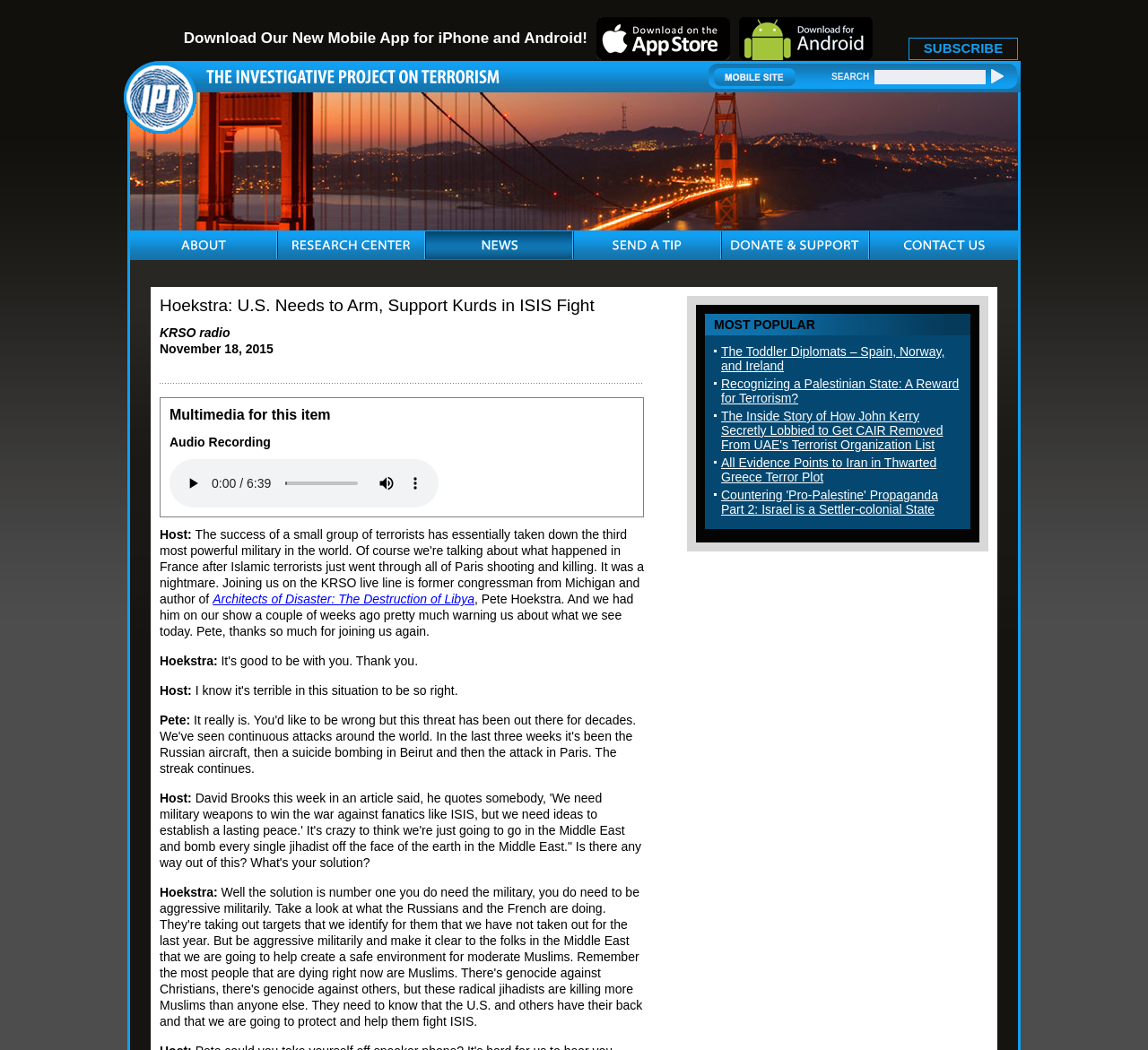Answer the following query concisely with a single word or phrase:
What is the name of the organization?

The Investigative Project on Terrorism